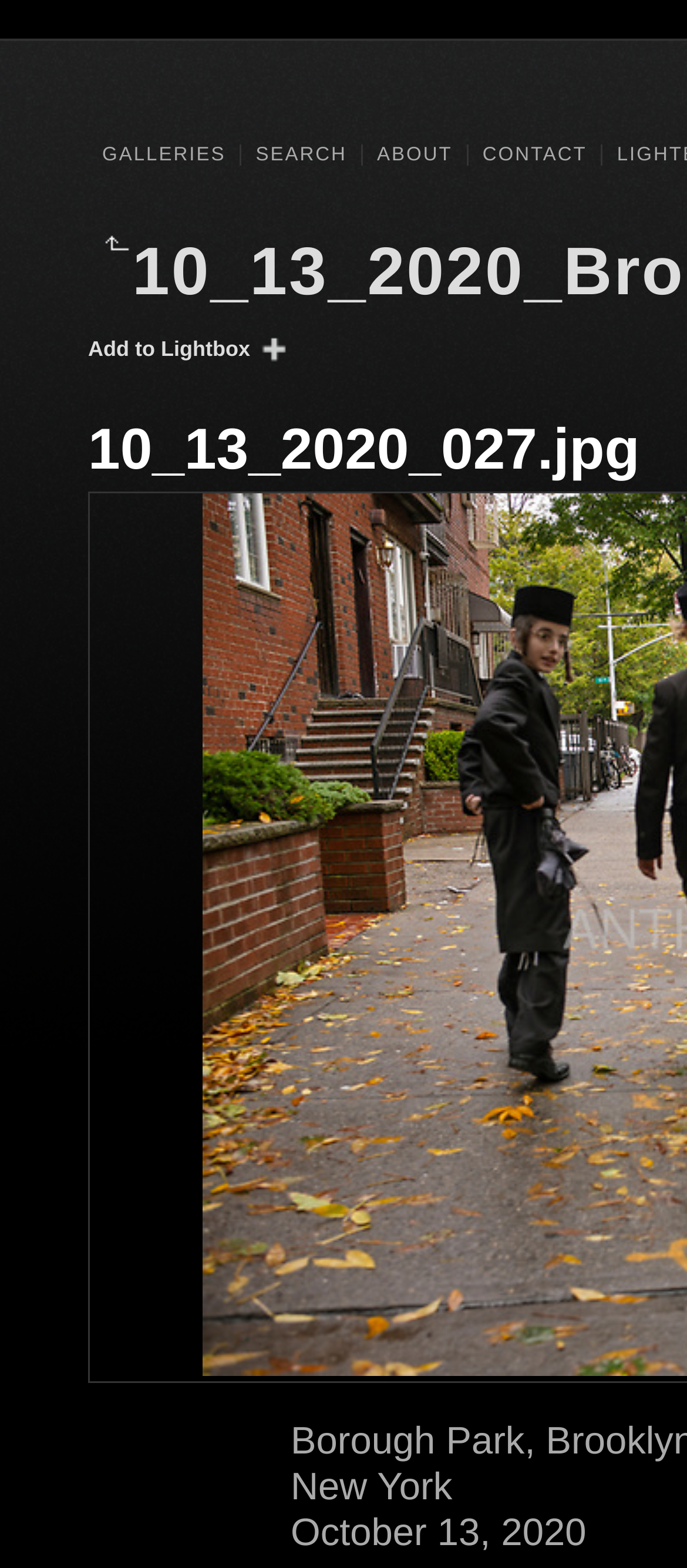Based on the provided description, "Contact", find the bounding box of the corresponding UI element in the screenshot.

[0.689, 0.09, 0.867, 0.108]